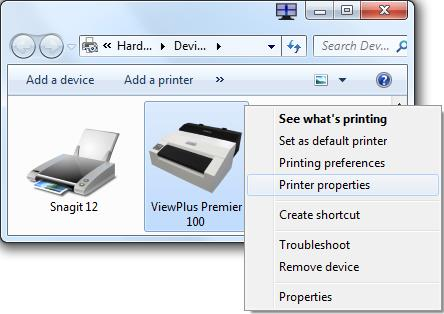What is the purpose of the 'Devices and Printers' window?
Using the visual information, answer the question in a single word or phrase.

To manage devices